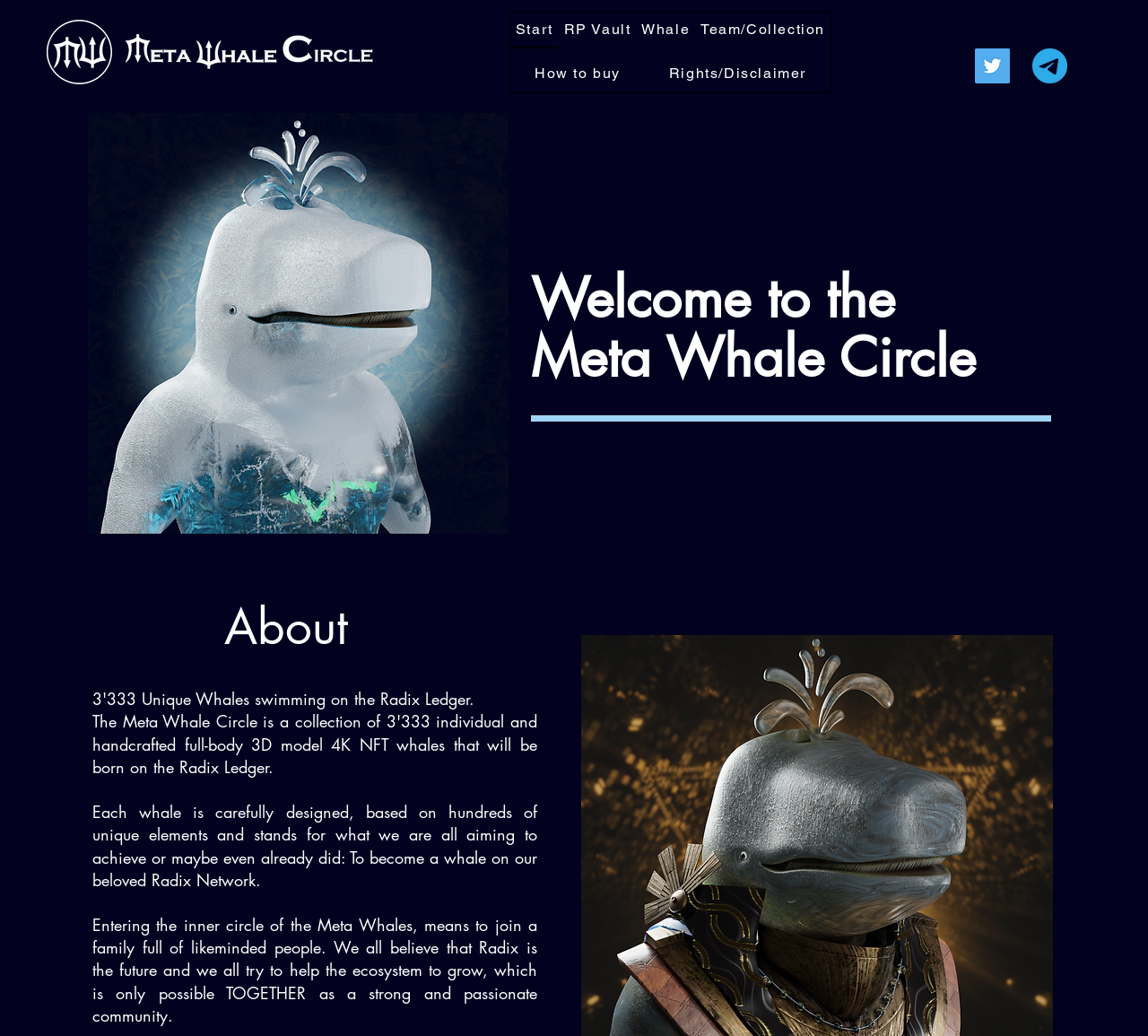Examine the image carefully and respond to the question with a detailed answer: 
What is the name of the network mentioned on the webpage?

The webpage mentions the Radix Network in two StaticText elements, one with bounding box coordinates [0.08, 0.773, 0.468, 0.859] and another with bounding box coordinates [0.08, 0.882, 0.468, 0.99].